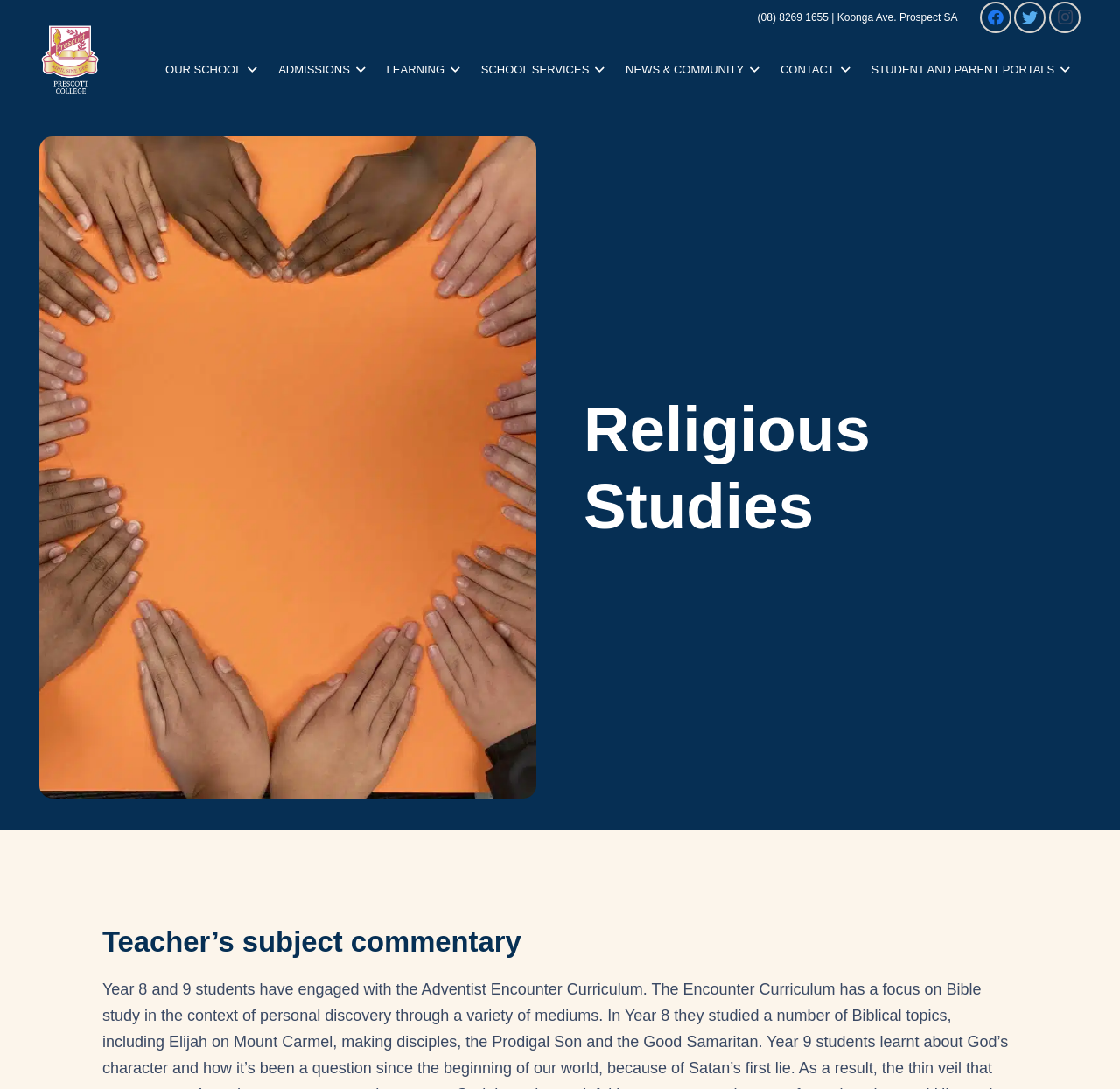What is the phone number of Prescott College?
Based on the image, provide a one-word or brief-phrase response.

(08) 8269 1655